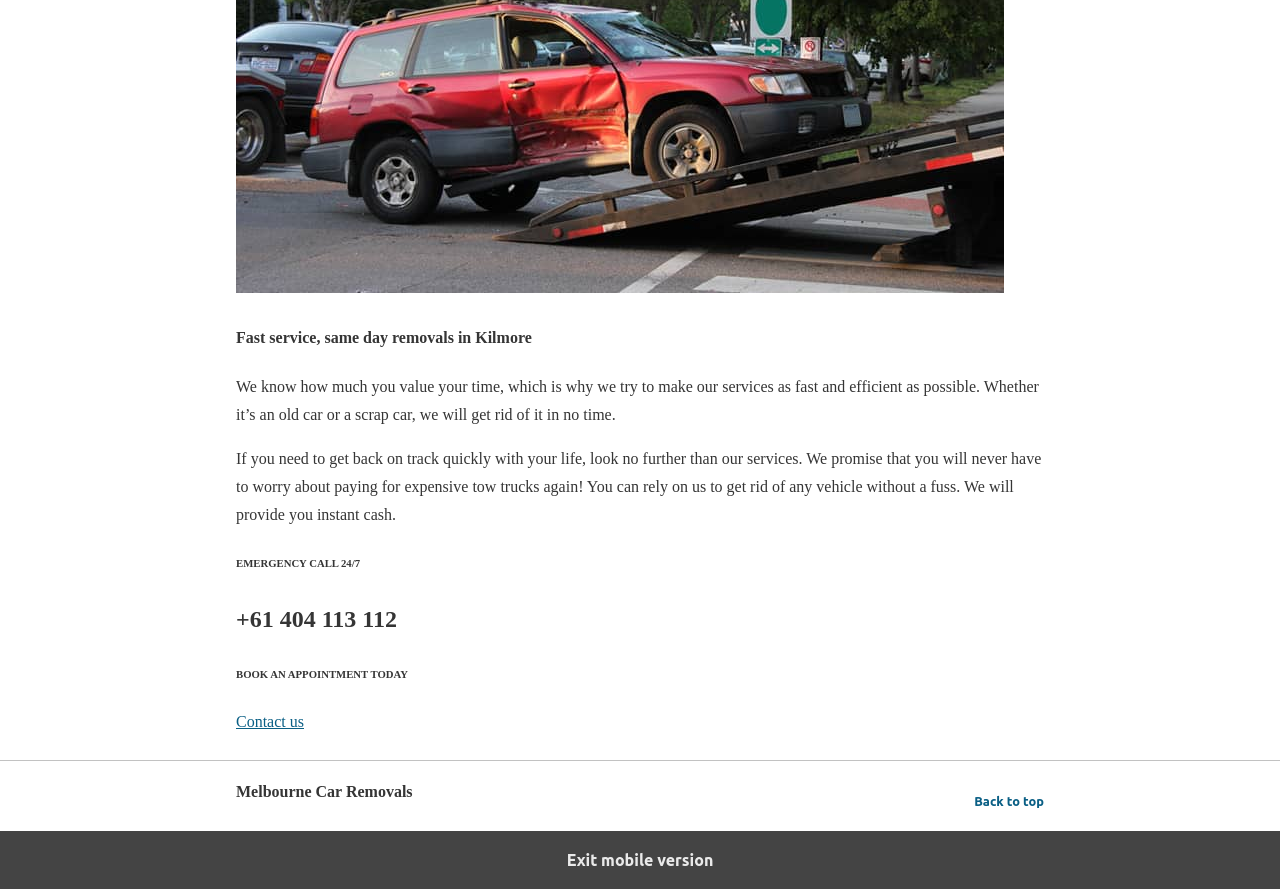Locate the UI element described by Back to top and provide its bounding box coordinates. Use the format (top-left x, top-left y, bottom-right x, bottom-right y) with all values as floating point numbers between 0 and 1.

[0.761, 0.888, 0.816, 0.917]